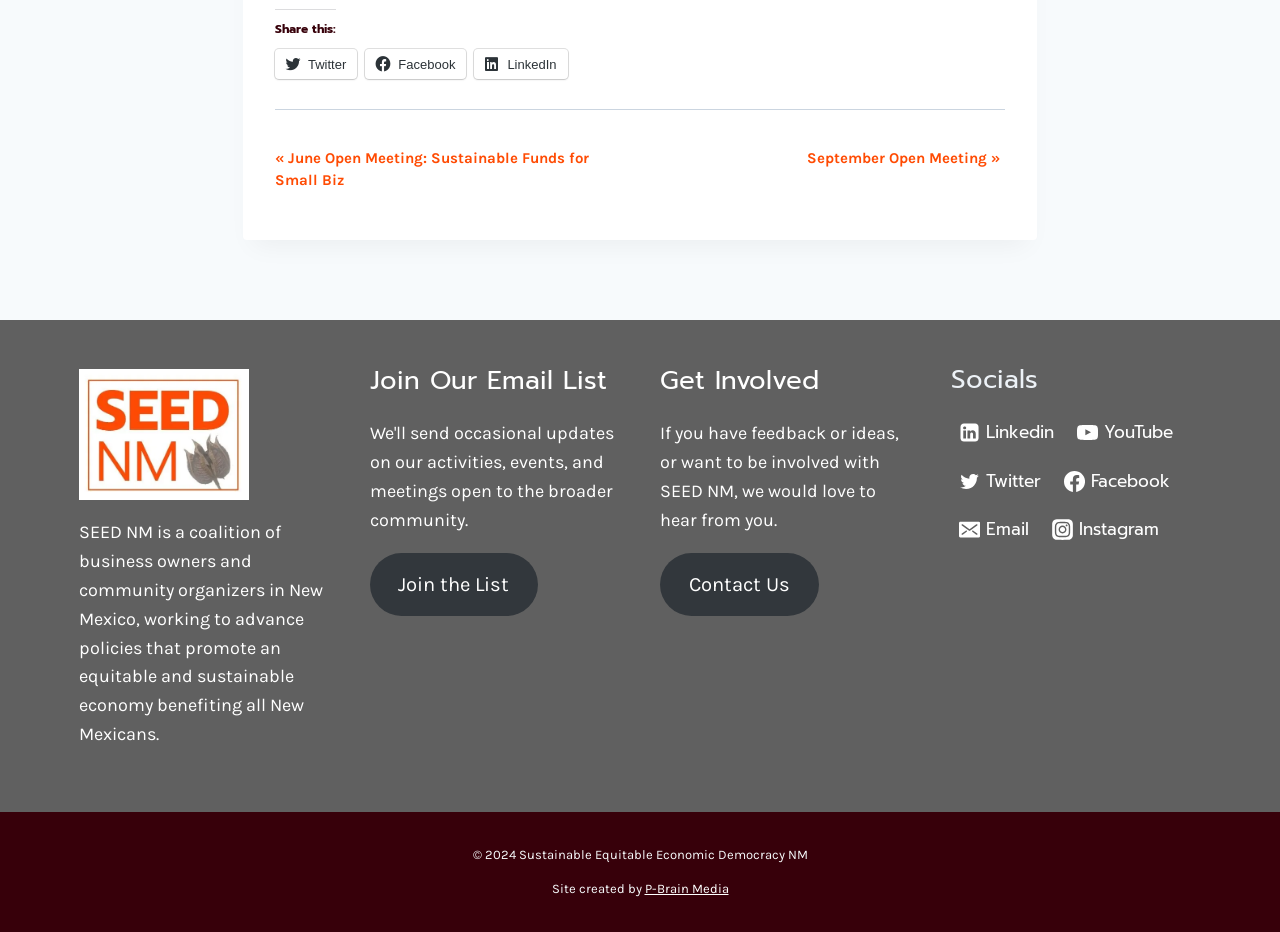Identify the bounding box coordinates of the element to click to follow this instruction: 'Share on Twitter'. Ensure the coordinates are four float values between 0 and 1, provided as [left, top, right, bottom].

[0.215, 0.052, 0.279, 0.085]